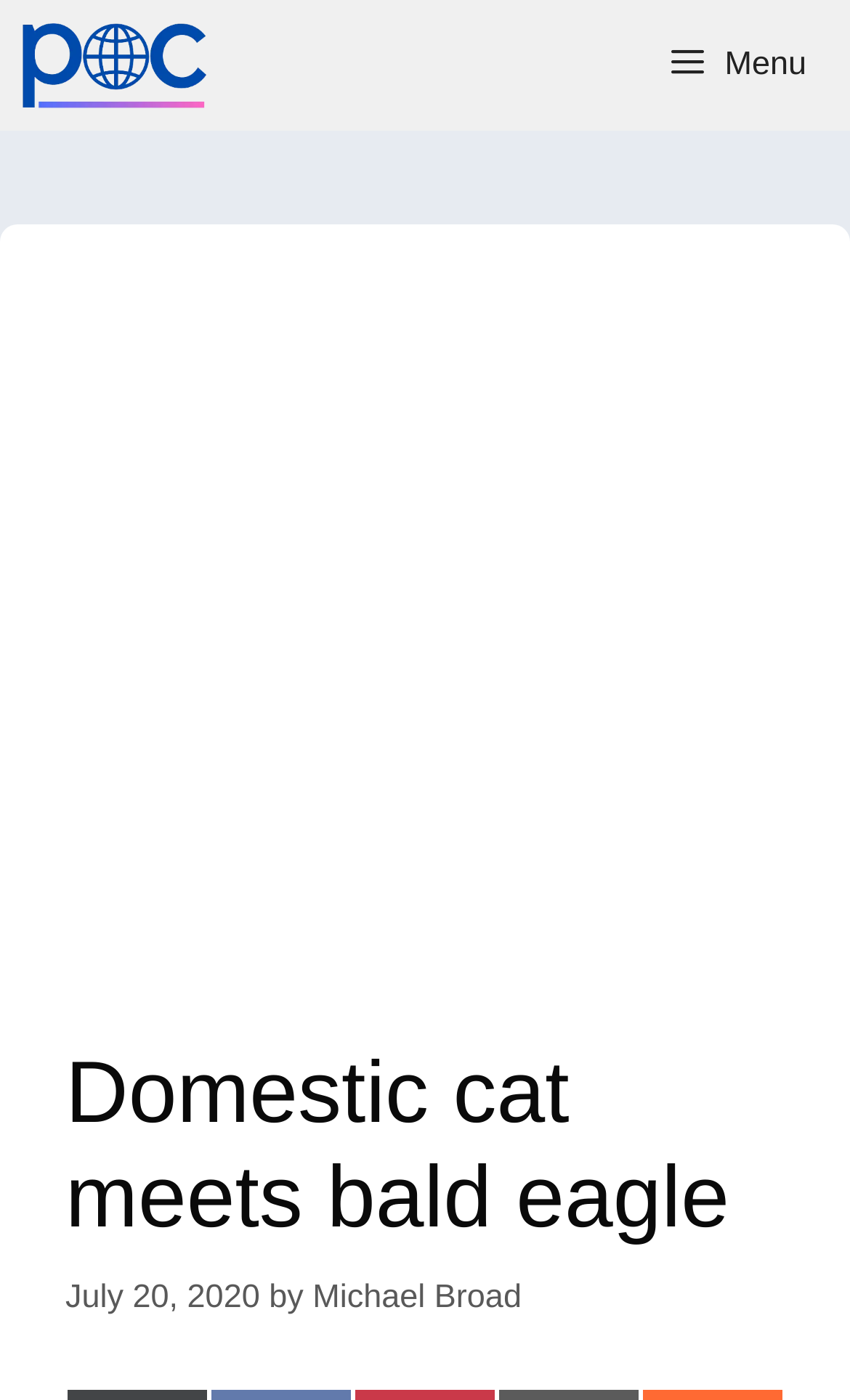Please find and provide the title of the webpage.

Domestic cat meets bald eagle